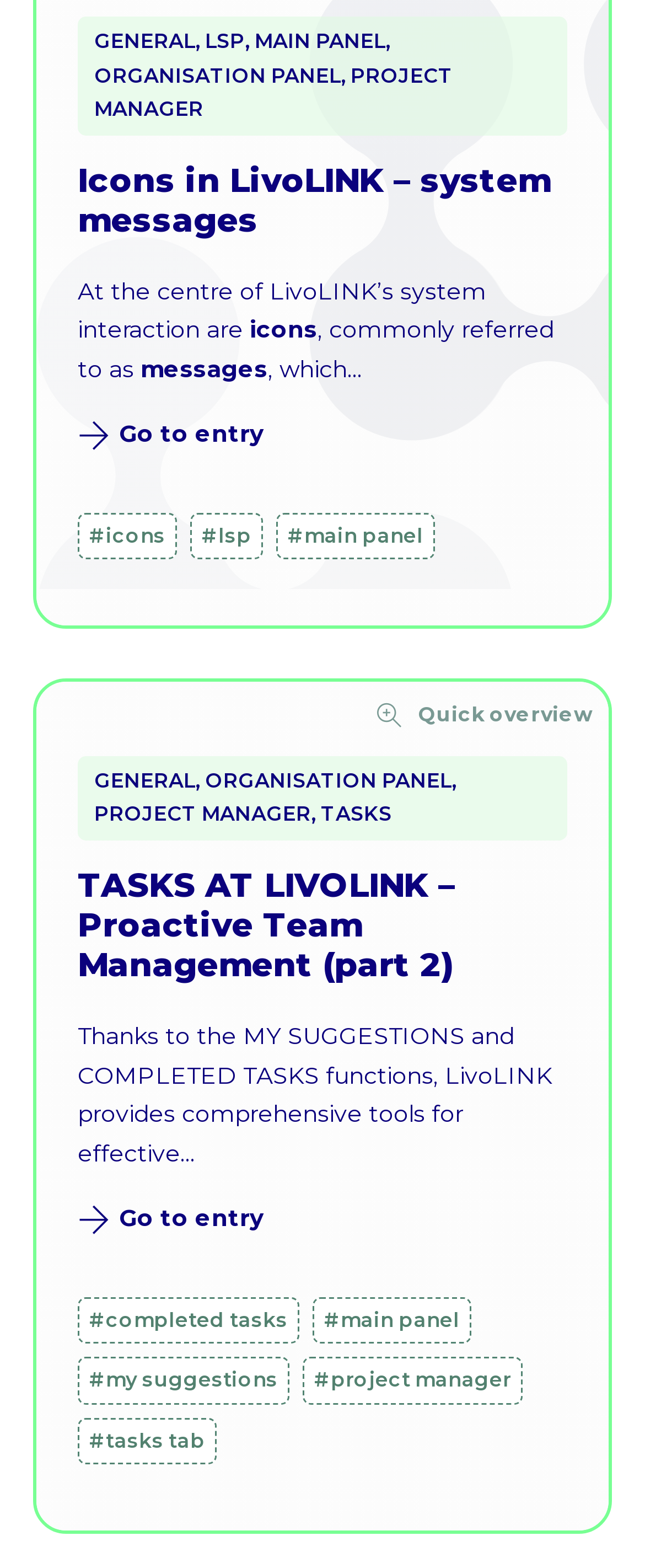Give a one-word or short-phrase answer to the following question: 
What is the first link on the top navigation bar?

GENERAL